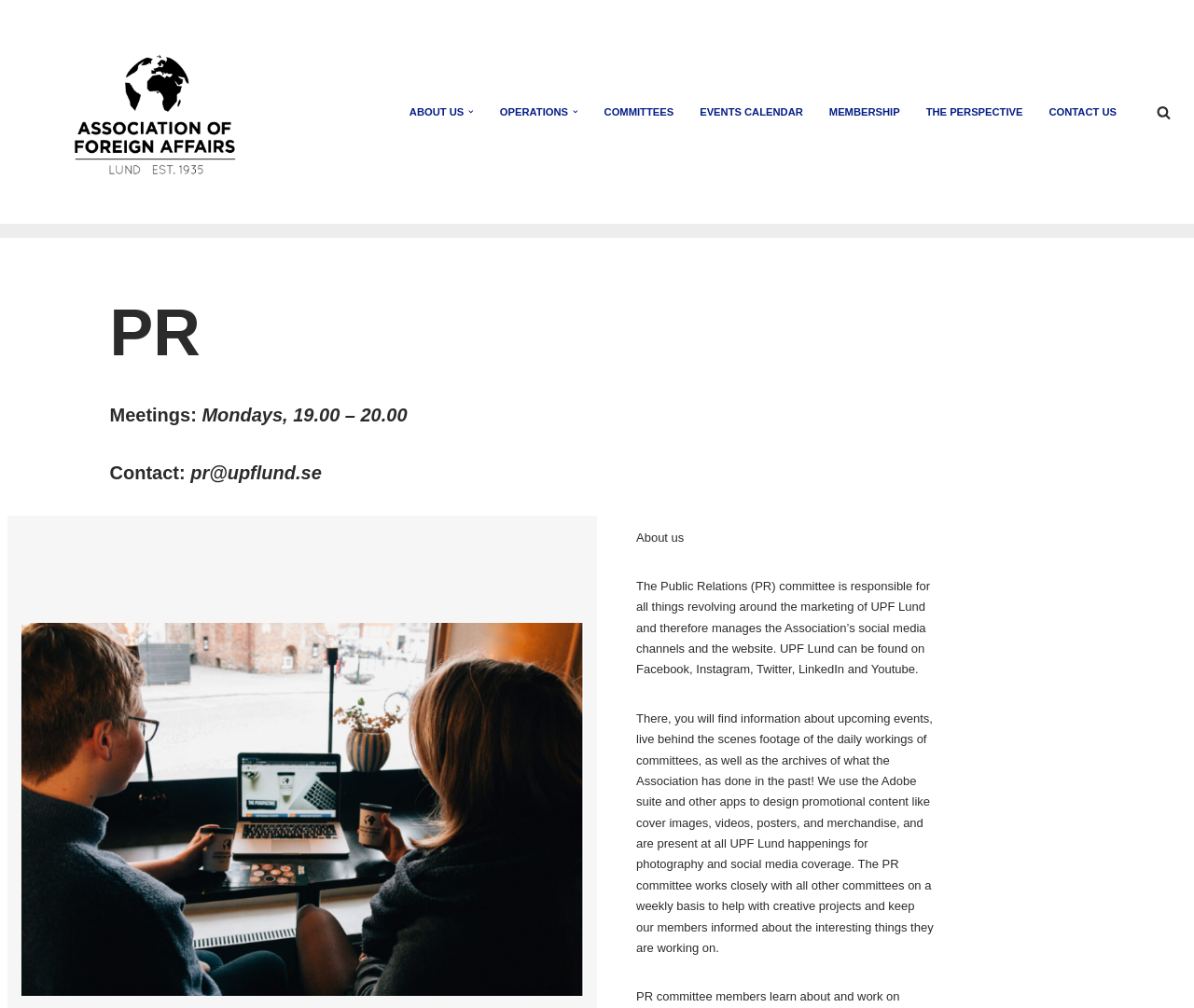Create a detailed narrative of the webpage’s visual and textual elements.

The webpage is about the Public Relations (PR) committee of UPF Lund. At the top left, there is a link to skip to the content. Next to it, there is a link to the UPF Lund homepage. 

Below these links, there is a primary navigation menu that spans across the top of the page. The menu has several links, including "ABOUT US", "OPERATIONS", "COMMITTEES", "EVENTS CALENDAR", "MEMBERSHIP", "THE PERSPECTIVE", and "CONTACT US". Each of these links has a dropdown button next to it, indicated by a small image.

On the right side of the top section, there is a search link with a small image next to it. 

Below the navigation menu, there are three headings that provide information about the PR committee. The first heading is "PR", followed by "Meetings: Mondays, 19.00 – 20.00" and "Contact: pr@upflund.se". 

To the right of these headings, there is a large figure that takes up most of the page's width. 

Below the figure, there is a section that provides more information about the PR committee. It starts with a heading "About us" and is followed by two paragraphs of text that describe the committee's responsibilities, including managing social media channels and the website, designing promotional content, and providing photography and social media coverage for UPF Lund events.